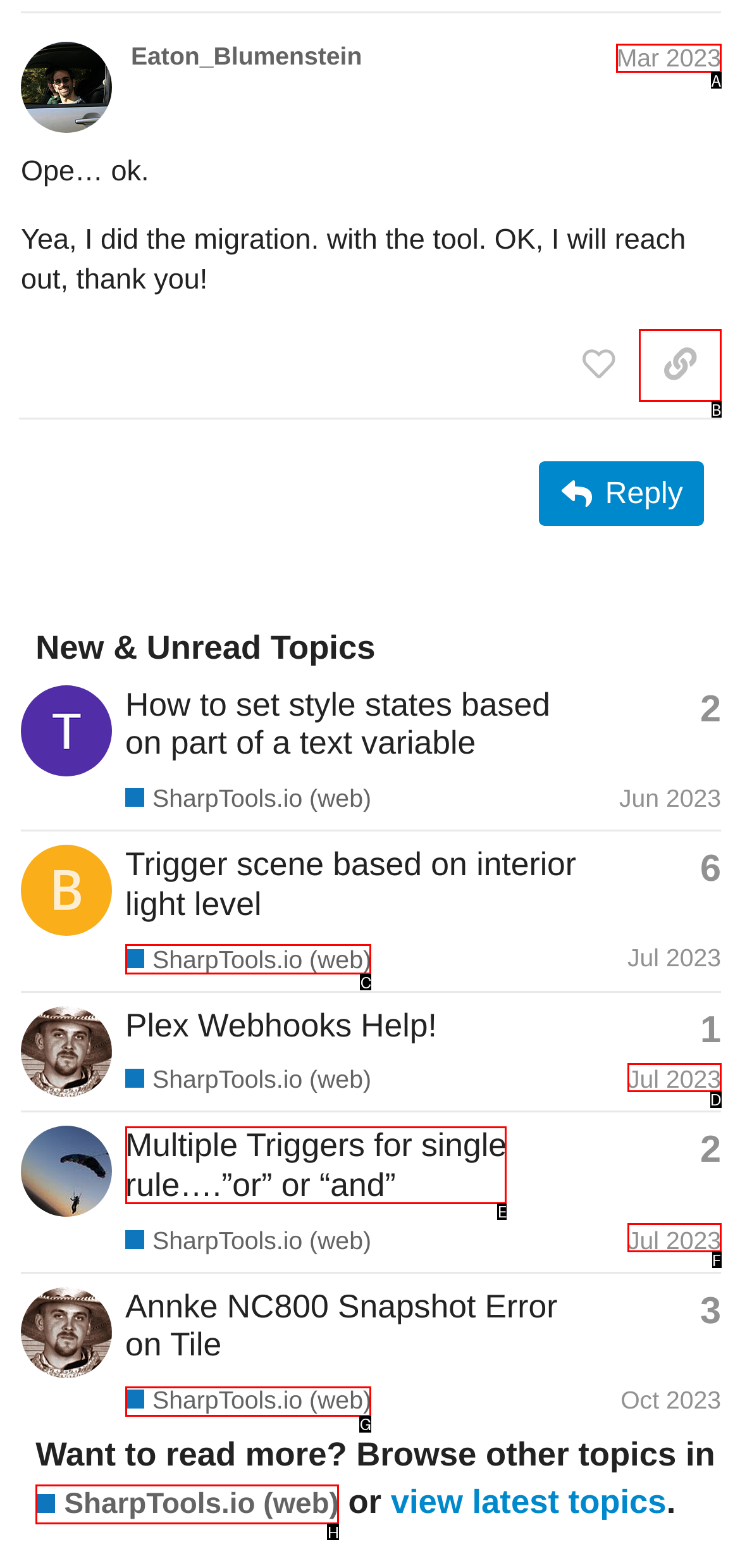Among the marked elements in the screenshot, which letter corresponds to the UI element needed for the task: Browse other topics in SharpTools.io?

H